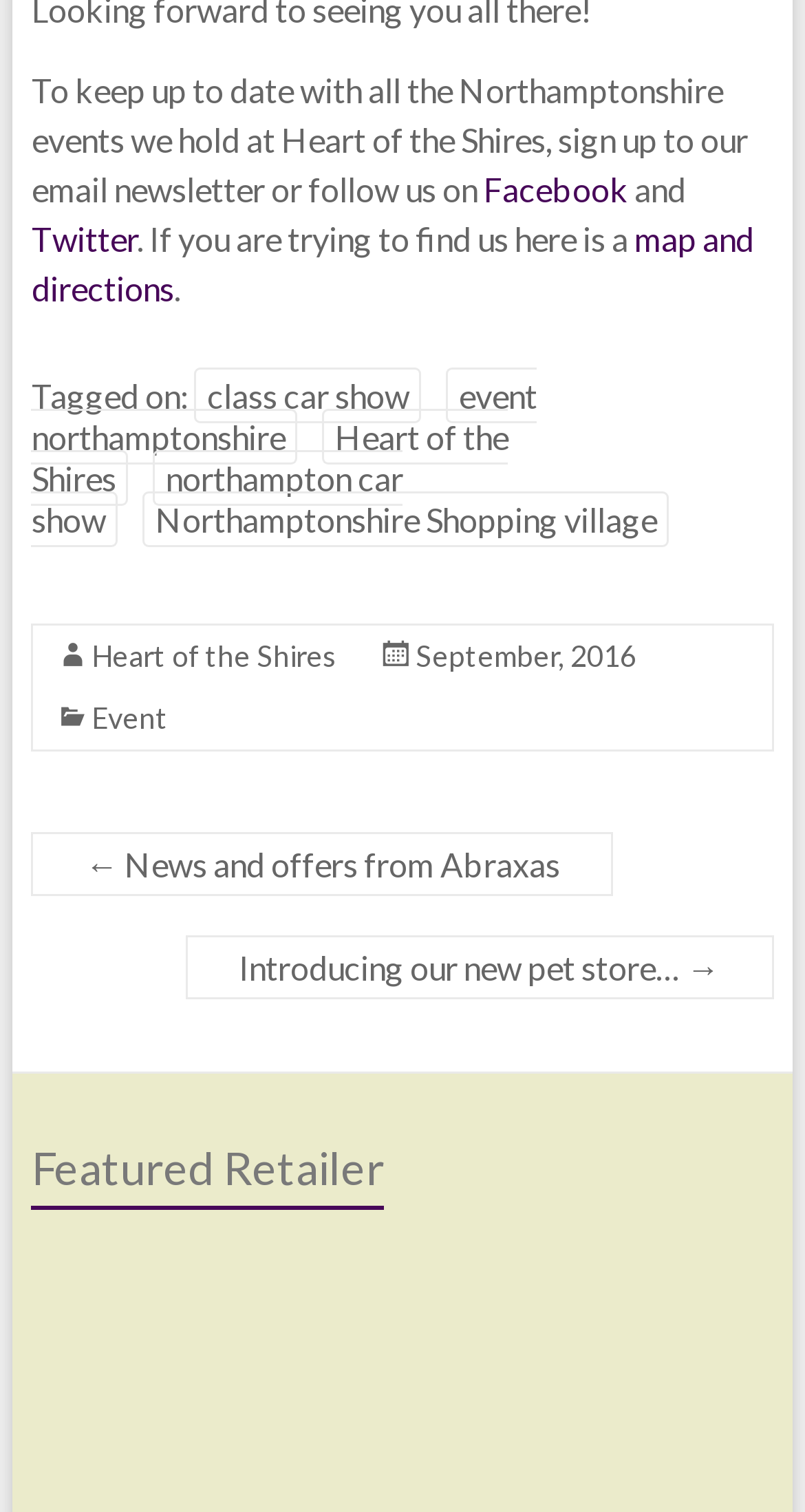Determine the bounding box coordinates of the clickable region to follow the instruction: "View map and directions".

[0.039, 0.145, 0.937, 0.203]